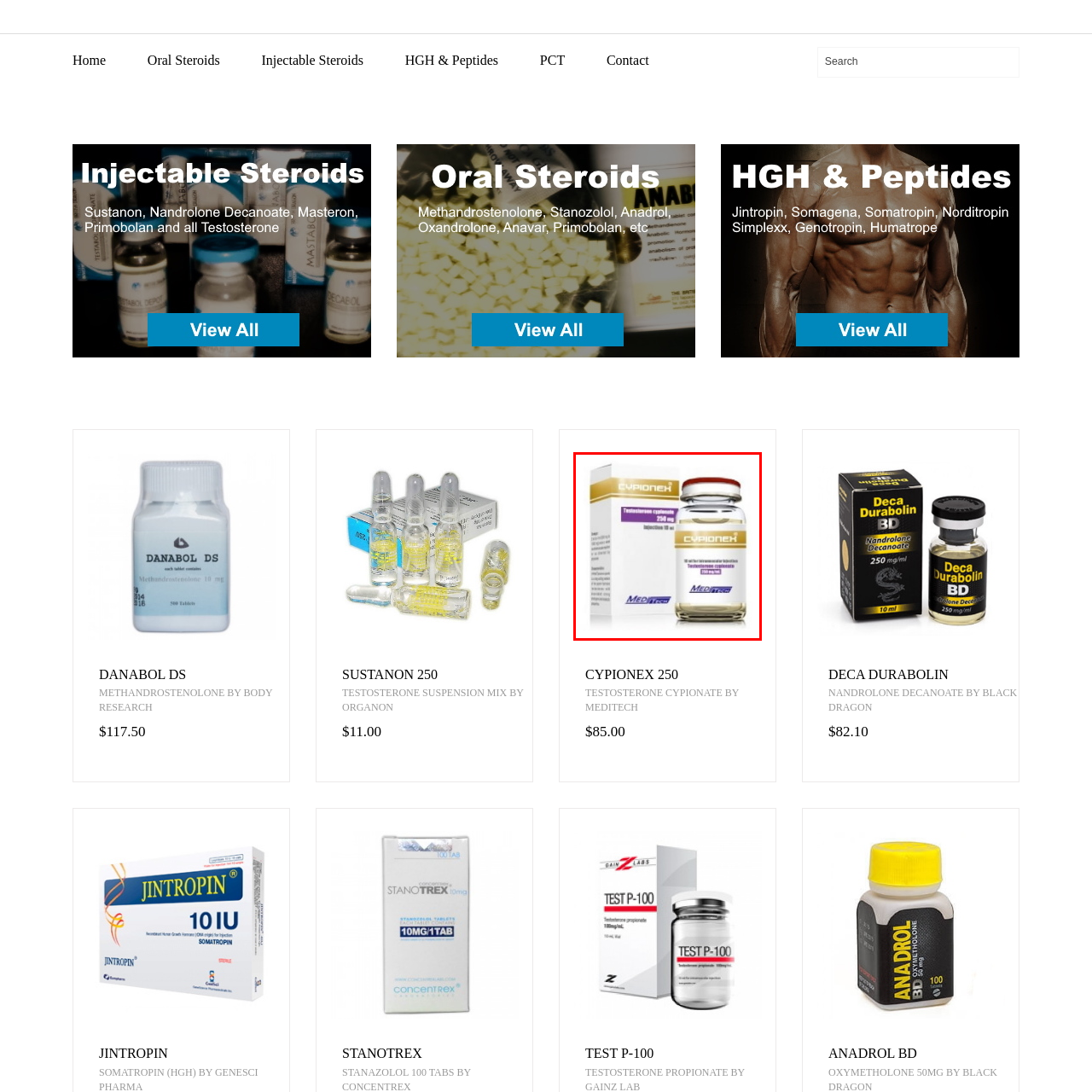Deliver a detailed account of the image that lies within the red box.

The image showcases a product known as Cypionex, which contains testosterone cypionate at a concentration of 250 mg per vial. The vial, prominently displayed, features a clear cylindrical glass design with a red rubber stopper and an aluminum cap. Next to the vial is its packaging, which is characterized by a white box with a gold and purple label, detailing the product name and dosage. The branding indicates it is produced by Meditech, known for its pharmaceutical offerings. Cypionex is often utilized in hormone therapy and bodybuilding contexts, contributing to muscle growth and overall physical performance. This image effectively conveys the product's professional appearance and branding, appealing to consumers in the fitness and health sectors.